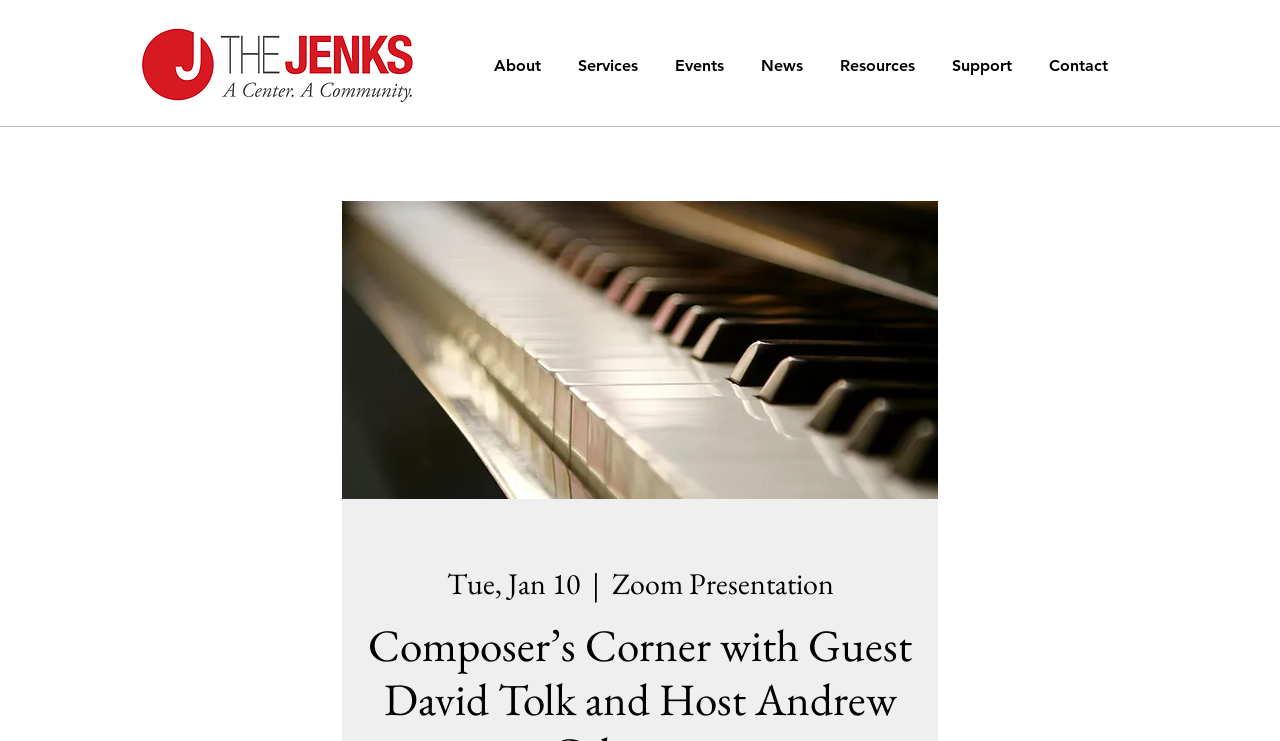Generate a thorough description of the webpage.

The webpage appears to be an event page for "Composer's Corner with Guest David Tolk and Host Andrew Celentano" at The Jenks Center. At the top left corner, there is a logo of The Jenks Center, which is an image of "JenksLogo Perfect w White Border.png". 

Below the logo, there is a navigation menu that spans across the top of the page, containing seven options: "About", "Services", "Events", "News", "Resources", "Support", and "Contact". These options are evenly spaced and aligned horizontally.

On the main content area, there is a large image that takes up most of the page, which is an image related to the event "Composer's Corner with Guest David Tolk and Host Andrew Celentano". 

At the bottom of the page, there is a section that displays the date and time of the event, "Tue, Jan 10", followed by a vertical bar, and then the text "Zoom Presentation". This section is positioned below the image and above the navigation menu.